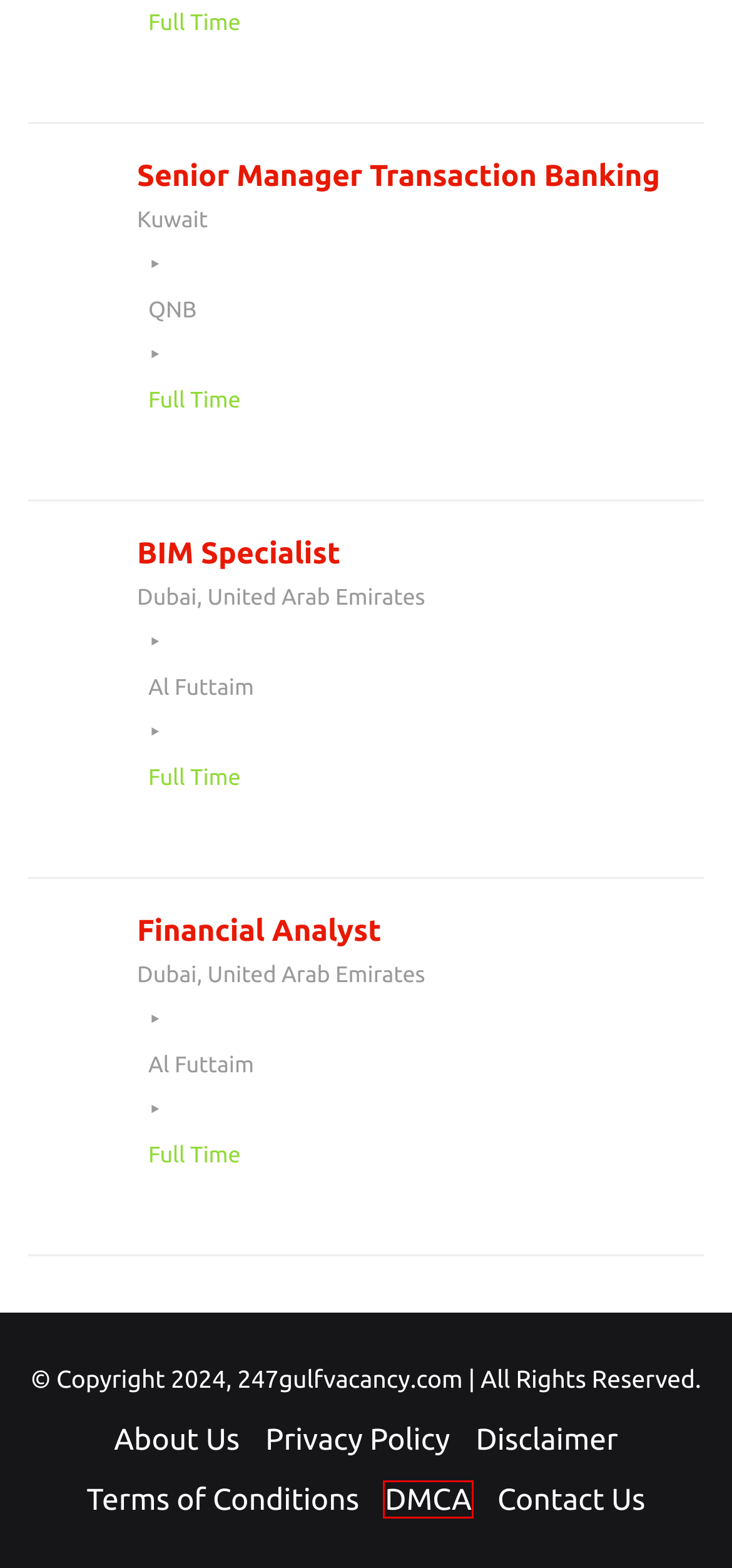Take a look at the provided webpage screenshot featuring a red bounding box around an element. Select the most appropriate webpage description for the page that loads after clicking on the element inside the red bounding box. Here are the candidates:
A. Privacy Policy
B. Terms of Conditions
C. Financial Analyst
D. Disclaimer
E. DMCA - 247gulfvacancy
F. About Us
G. Contact Us
H. Senior Manager Transaction Banking

E